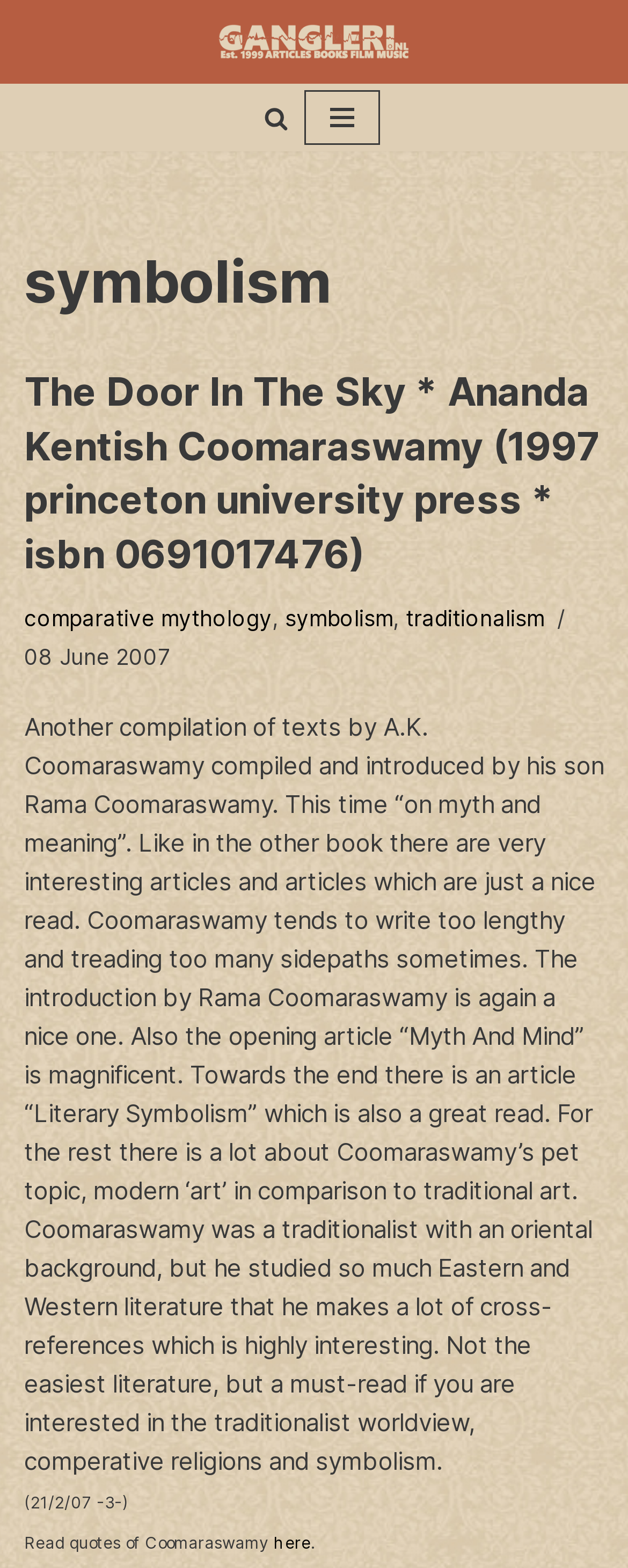Predict the bounding box coordinates of the area that should be clicked to accomplish the following instruction: "Click on the 'Gangleri - book reviews' link". The bounding box coordinates should consist of four float numbers between 0 and 1, i.e., [left, top, right, bottom].

[0.346, 0.014, 0.654, 0.039]